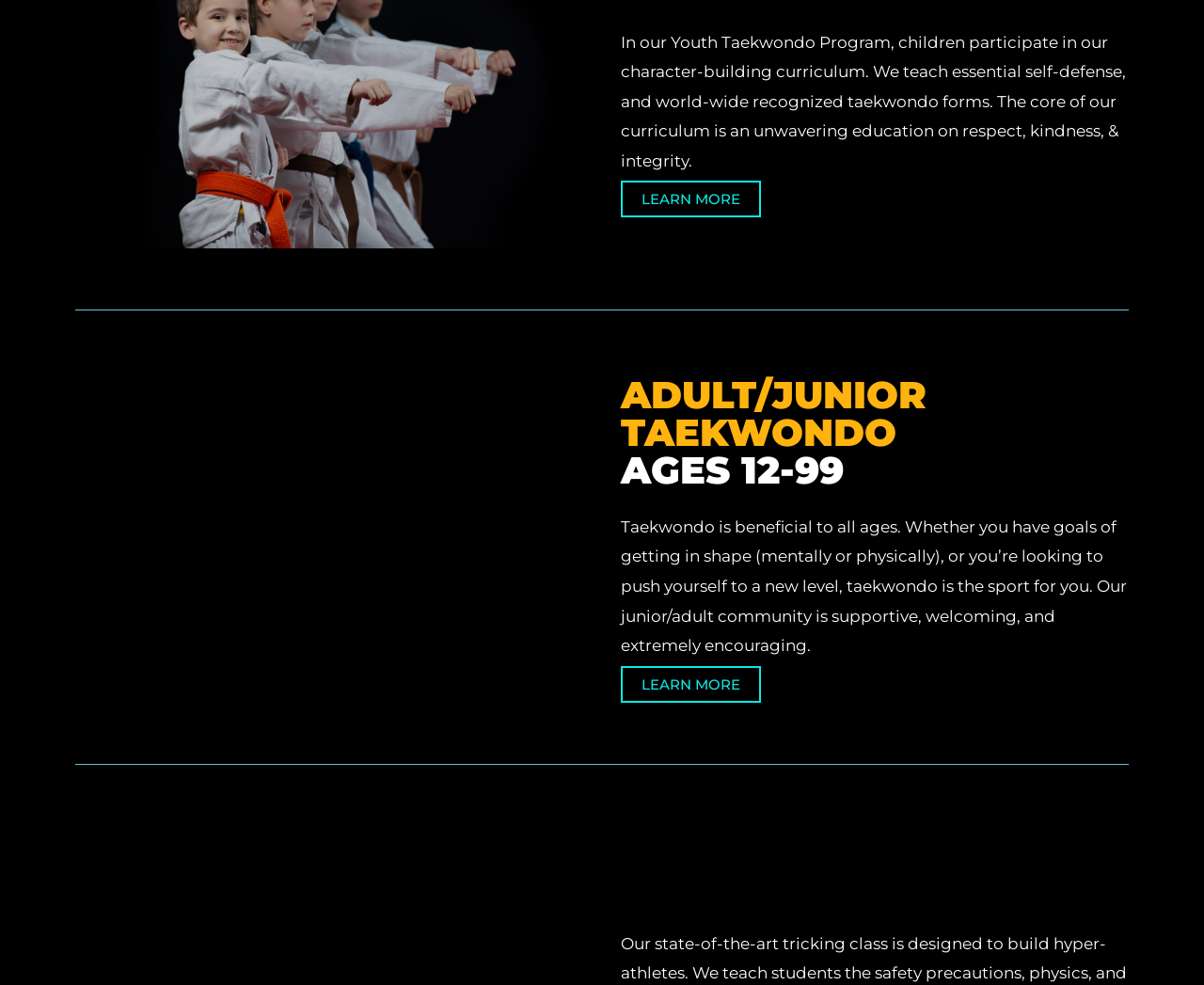Given the element description: "ADULT/JUNIOR TAEKWONDOAGES 12-99", predict the bounding box coordinates of this UI element. The coordinates must be four float numbers between 0 and 1, given as [left, top, right, bottom].

[0.516, 0.479, 0.938, 0.598]